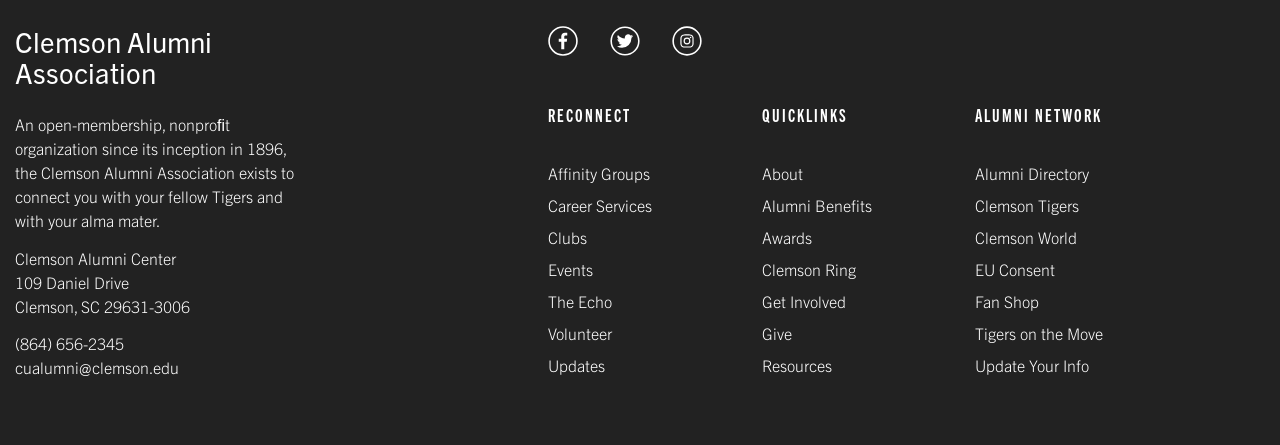Please locate the bounding box coordinates of the element that should be clicked to achieve the given instruction: "Visit the Clemson Alumni Center page".

[0.012, 0.557, 0.138, 0.601]